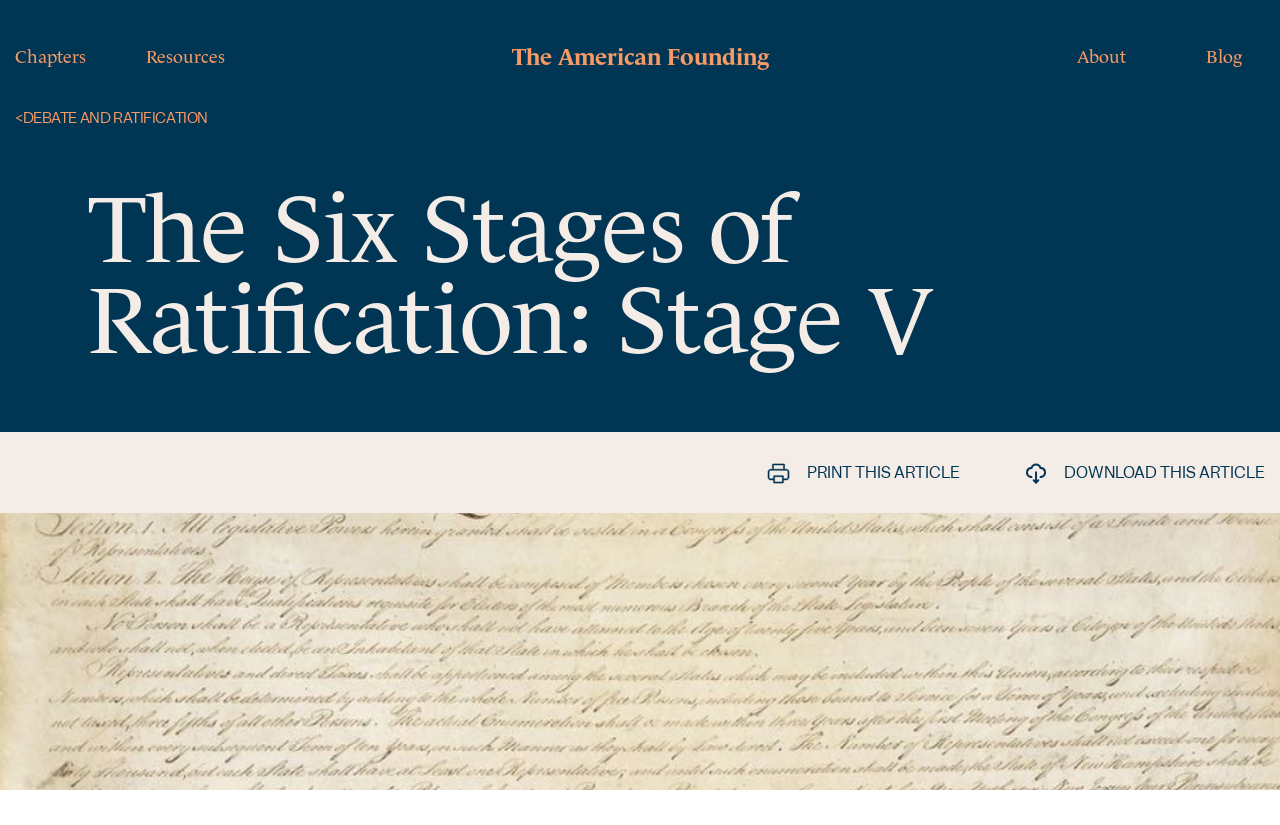Please identify the bounding box coordinates for the region that you need to click to follow this instruction: "print this article".

[0.55, 0.56, 0.75, 0.587]